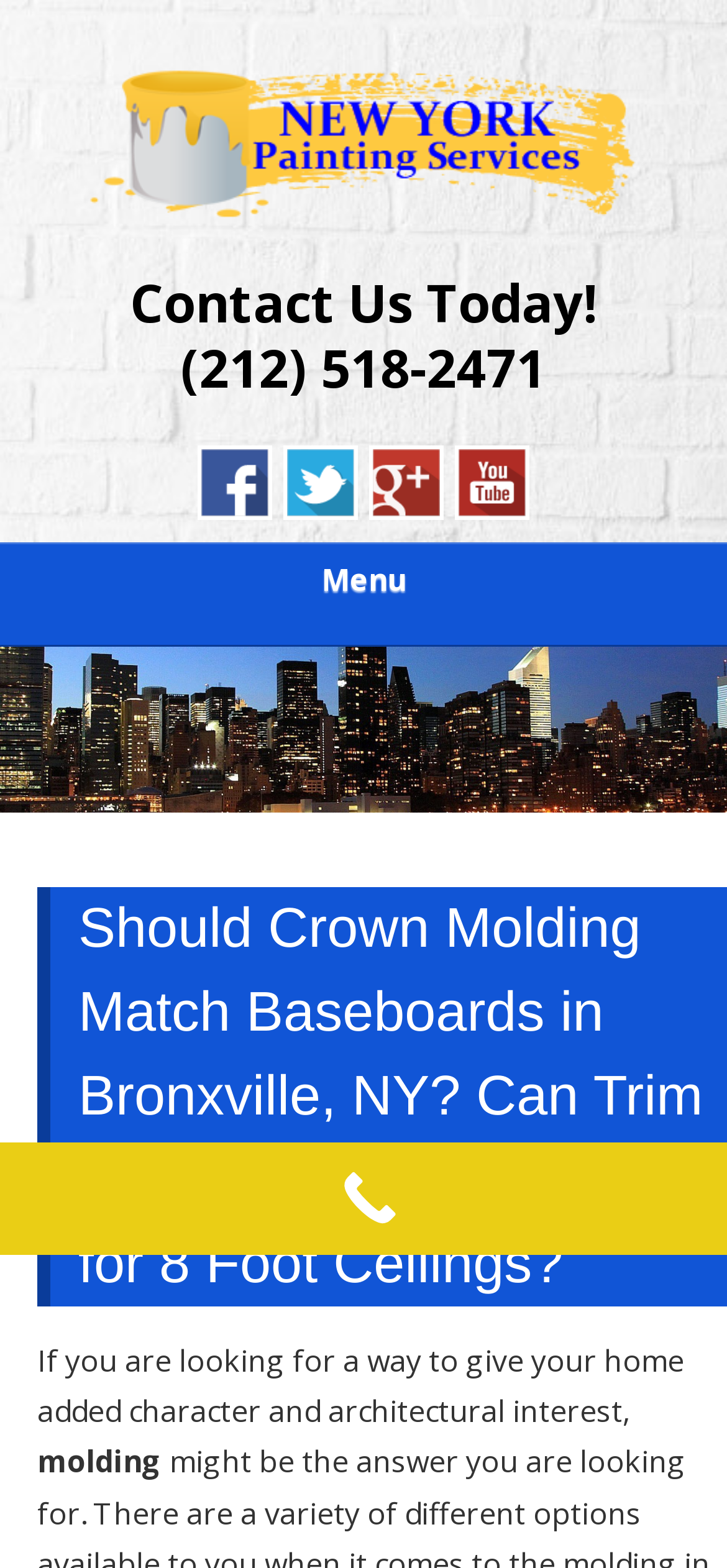Answer with a single word or phrase: 
What is the call to action?

Call Now